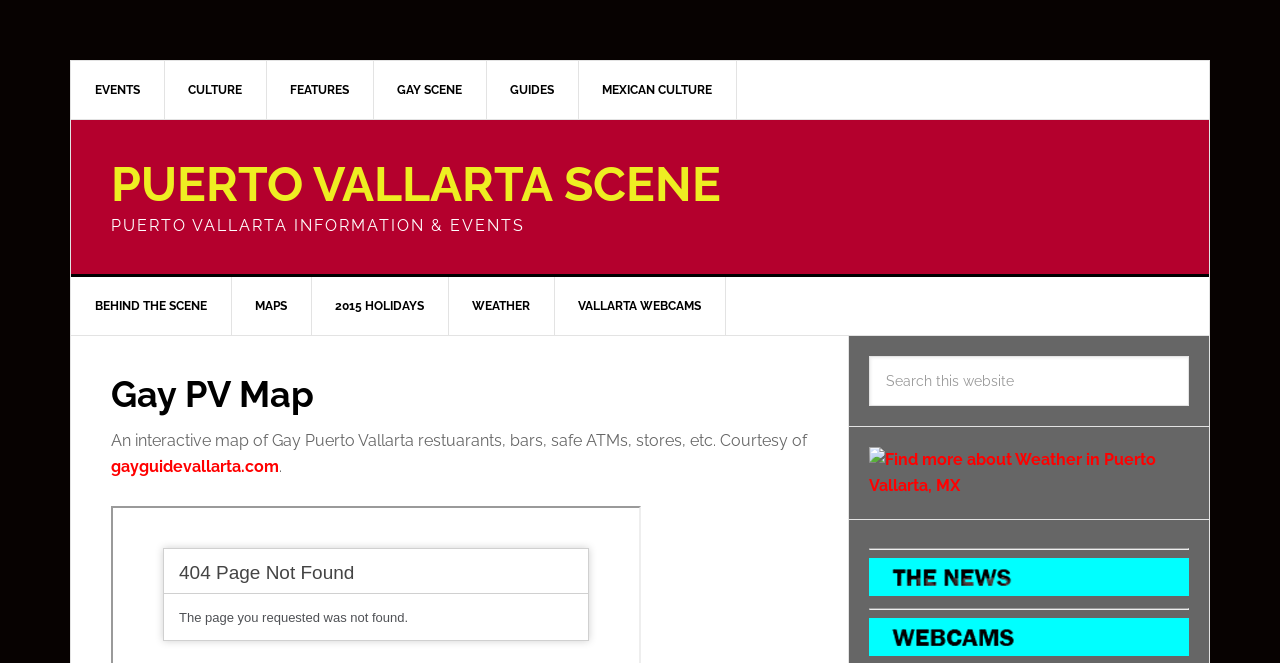Please find the bounding box for the UI element described by: "Weather".

[0.35, 0.418, 0.434, 0.505]